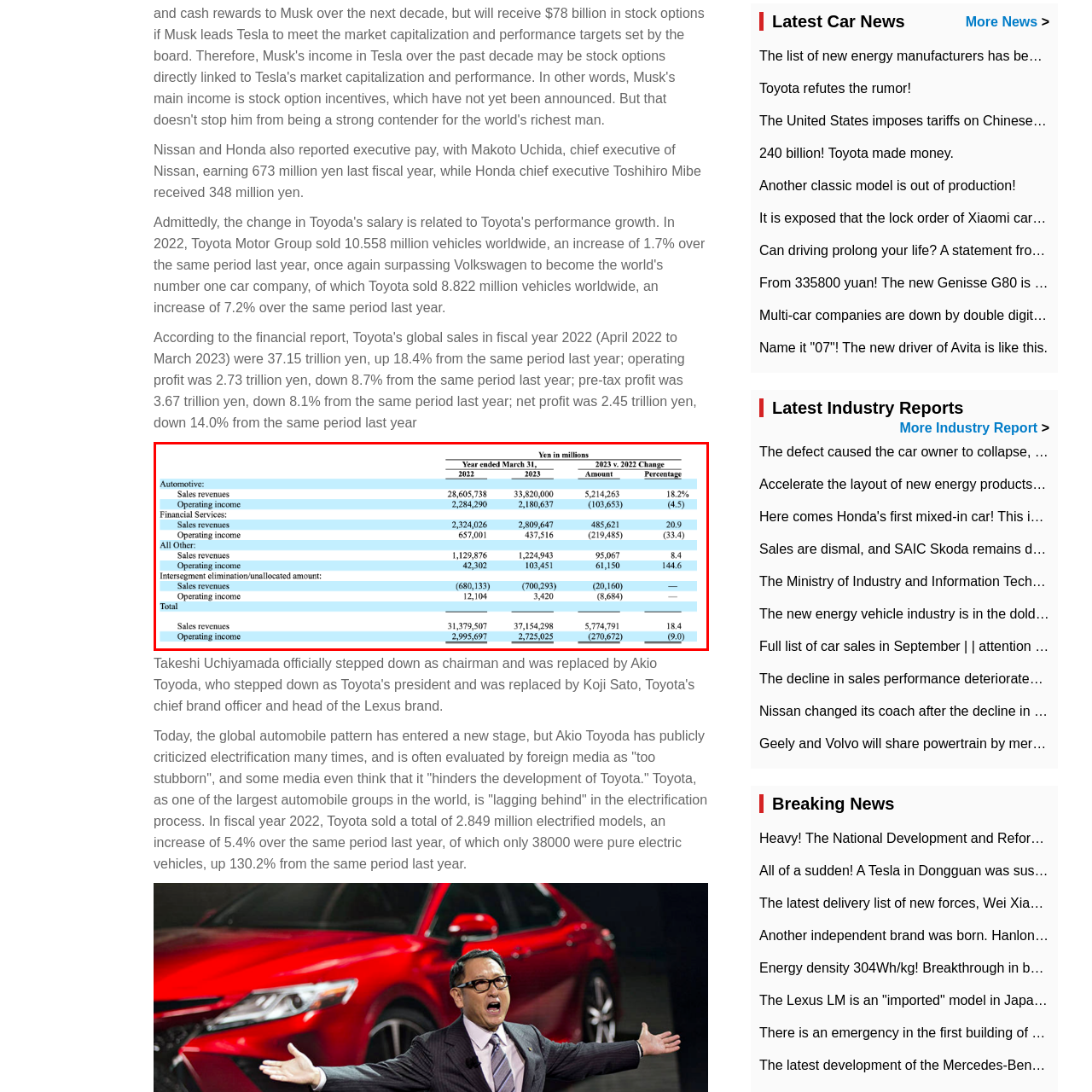What is the percentage increase in sales revenues for the Automotive sector?
Examine the visual content inside the red box and reply with a single word or brief phrase that best answers the question.

18.2%